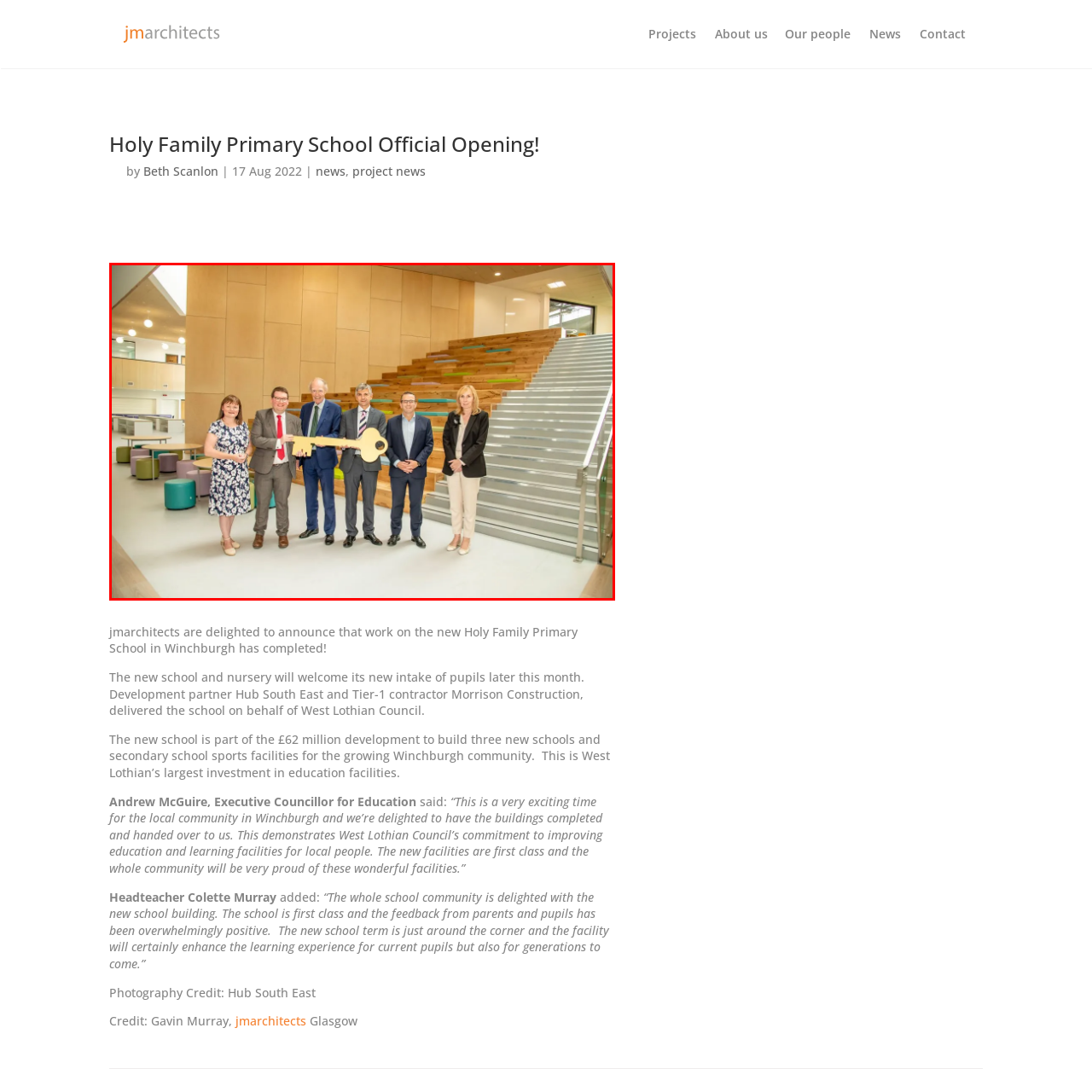Craft a comprehensive description of the image located inside the red boundary.

In a momentous occasion marking the official opening of Holy Family Primary School in Winchburgh, a group of dignitaries stands proudly together holding a large ceremonial key symbolizing the school's inauguration. The smiling representatives include local officials and educators, all gathered in a bright and modern interior filled with contemporary design elements. The backdrop features a stylish staircase and colorful seating arrangements, reflecting a welcoming environment for students and the community. This event signifies the successful completion of a £62 million investment project in education facilities, aimed at enhancing learning experiences for current and future generations. The collective joy and pride of the attendees emphasize the community’s commitment to education and the positive impact of this new facility.